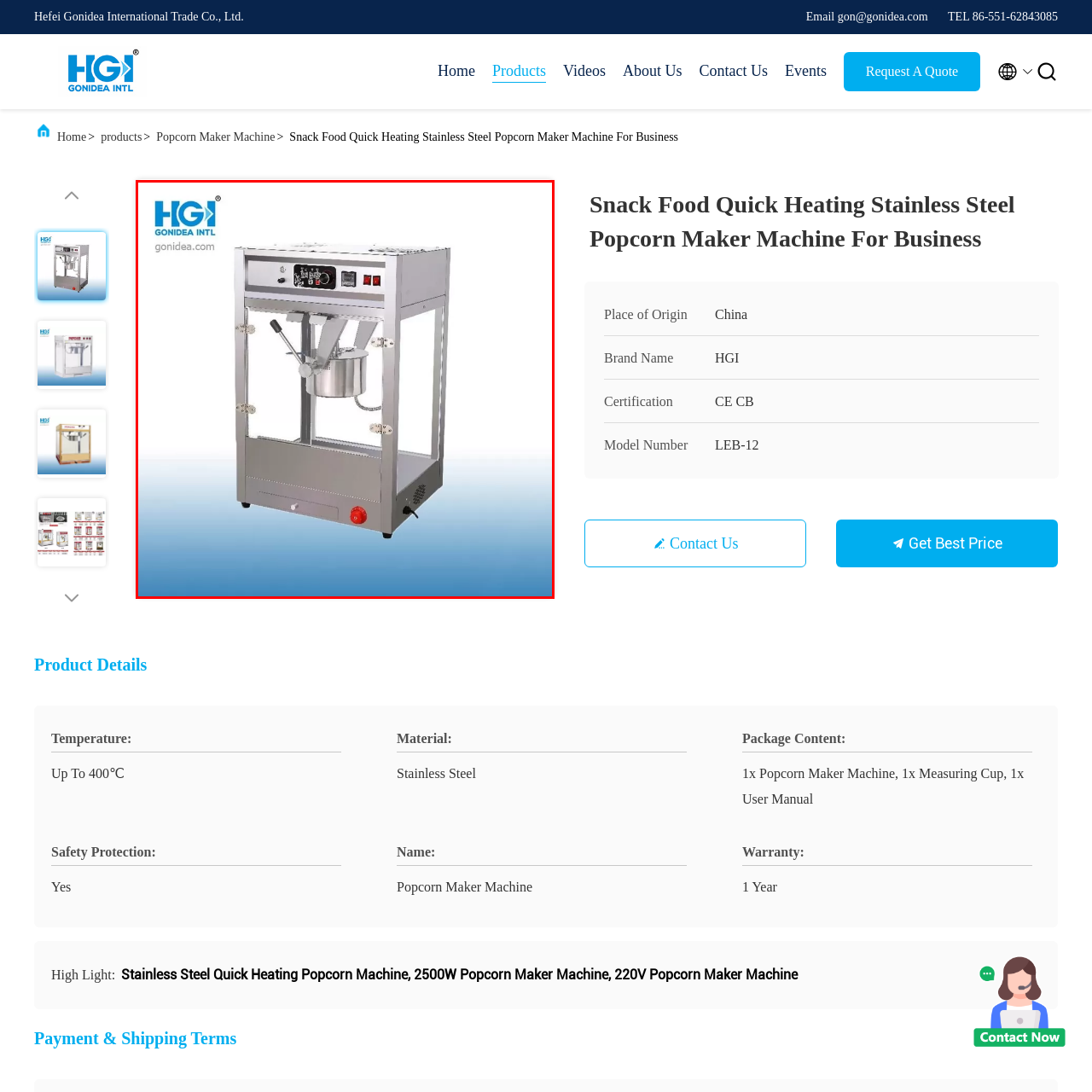Look closely at the part of the image inside the red bounding box, then respond in a word or phrase: What is the maximum temperature the machine can heat up to?

400℃